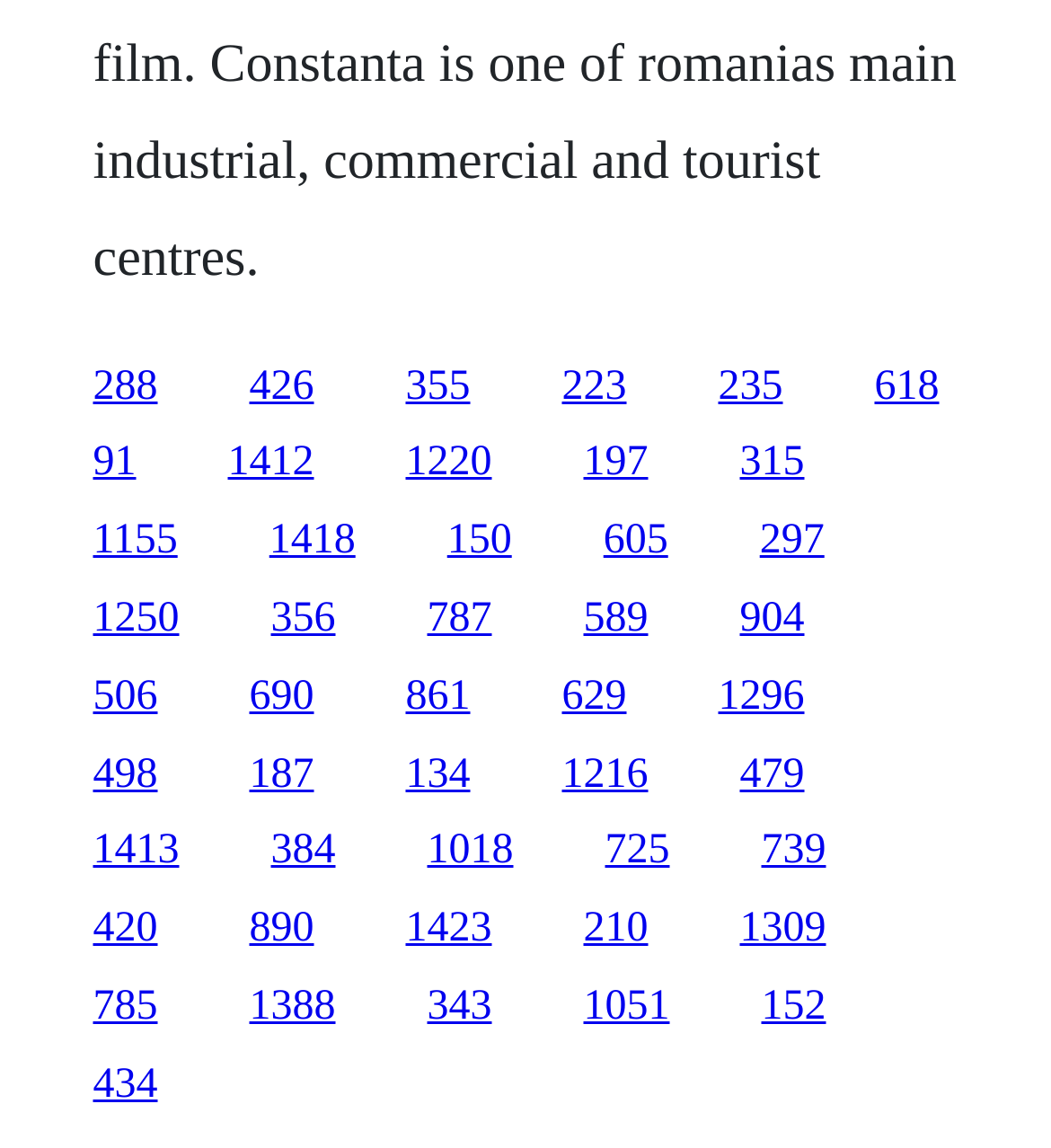What is the vertical position of the first link? Analyze the screenshot and reply with just one word or a short phrase.

0.316